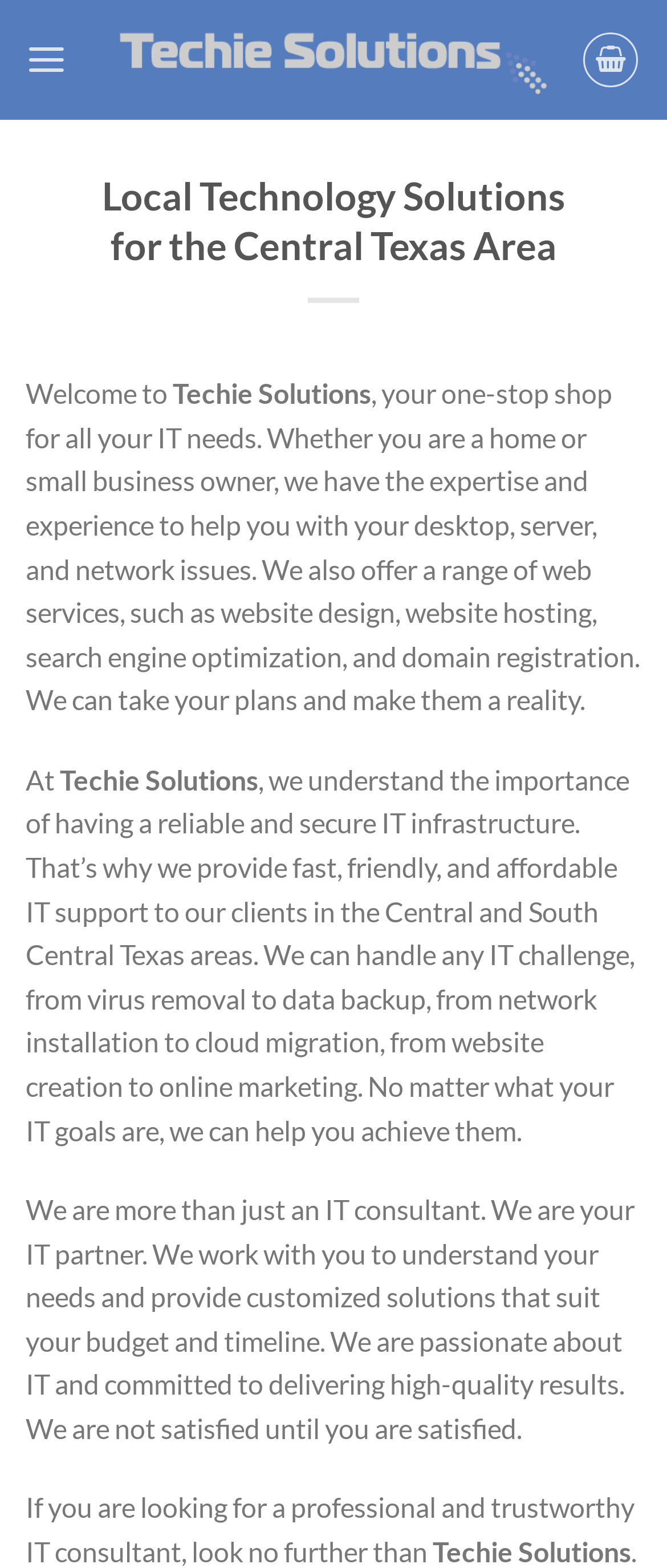Respond to the question below with a single word or phrase:
What is the name of the company?

Techie Solutions